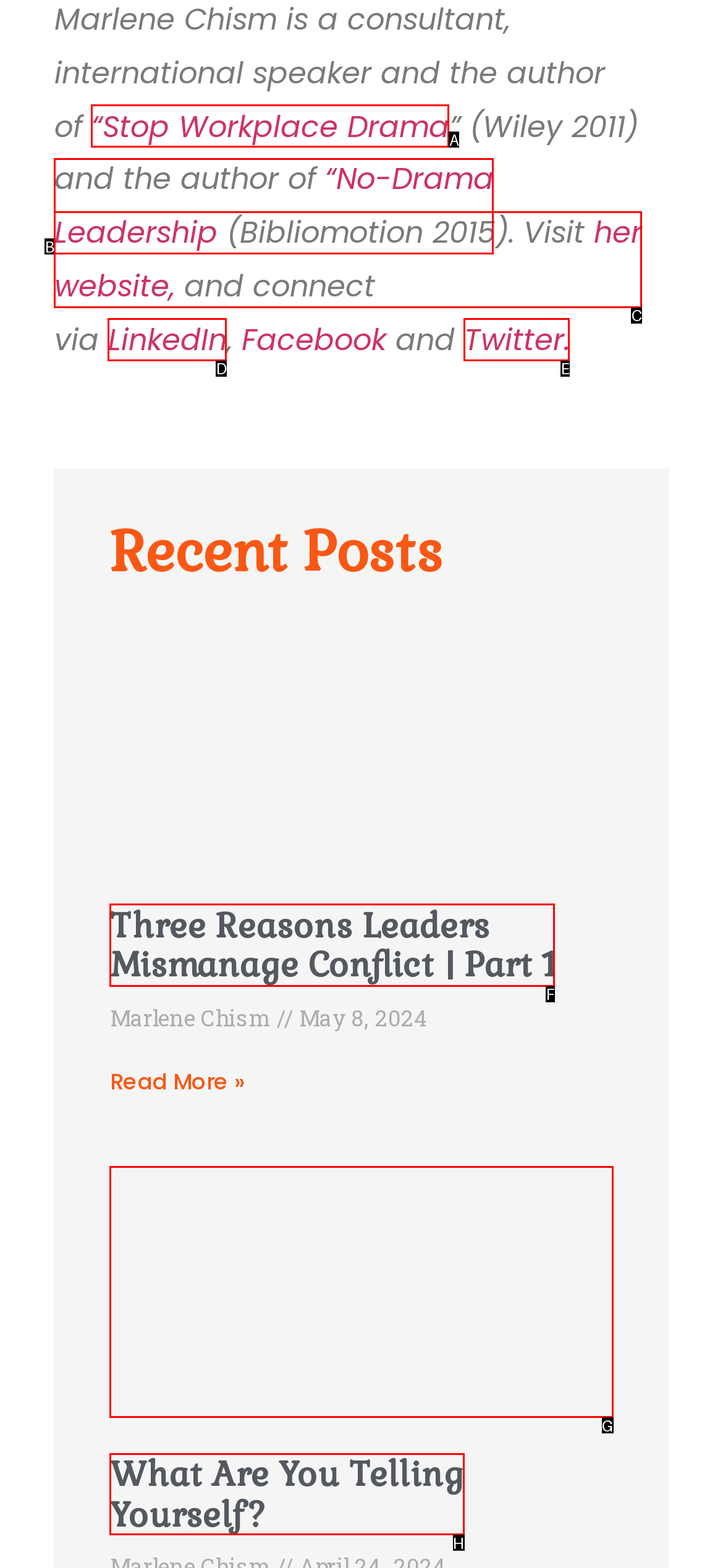Provide the letter of the HTML element that you need to click on to perform the task: Read the article What Are You Telling Yourself?.
Answer with the letter corresponding to the correct option.

H